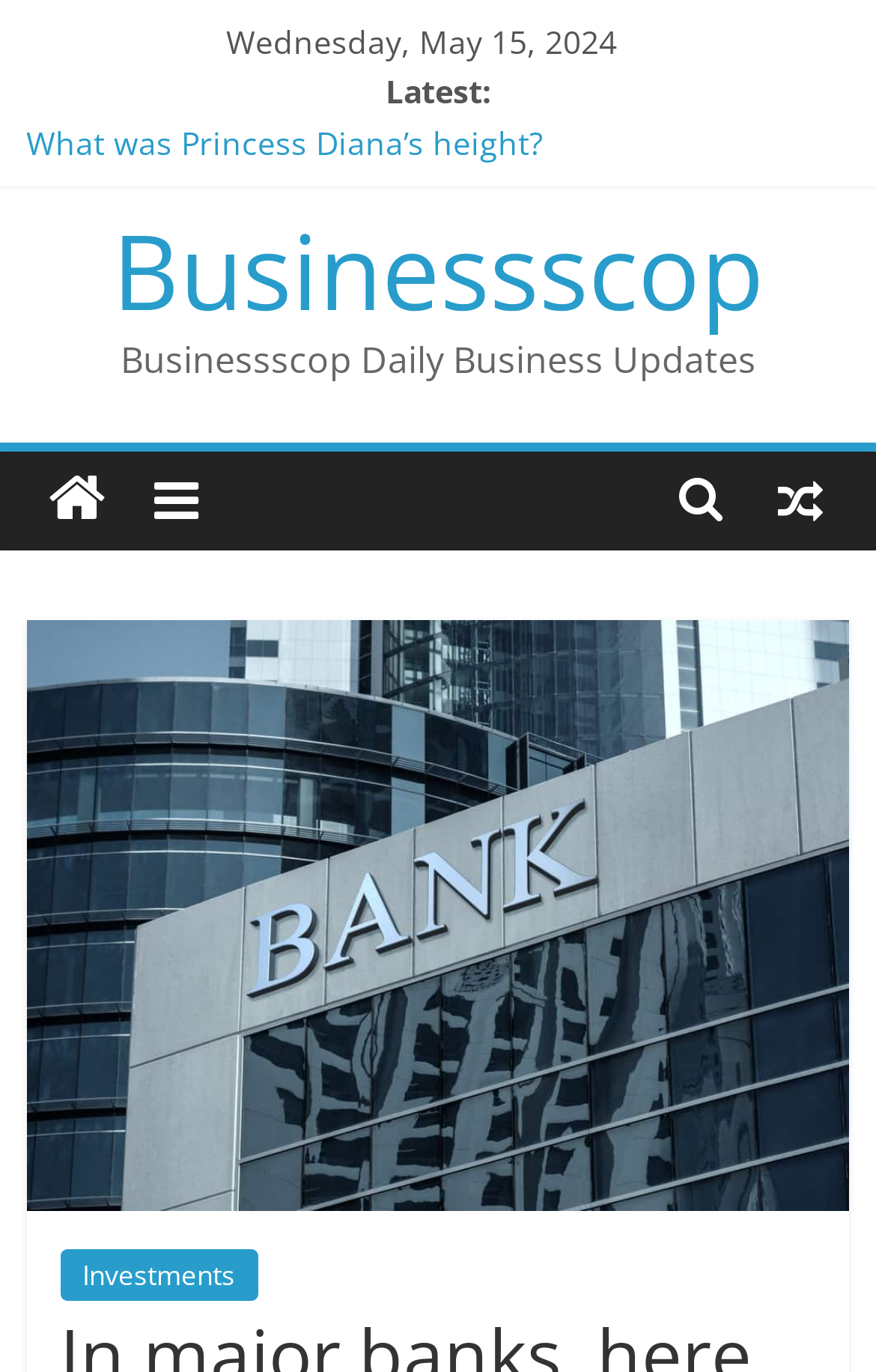From the webpage screenshot, identify the region described by March 2023. Provide the bounding box coordinates as (top-left x, top-left y, bottom-right x, bottom-right y), with each value being a floating point number between 0 and 1.

None